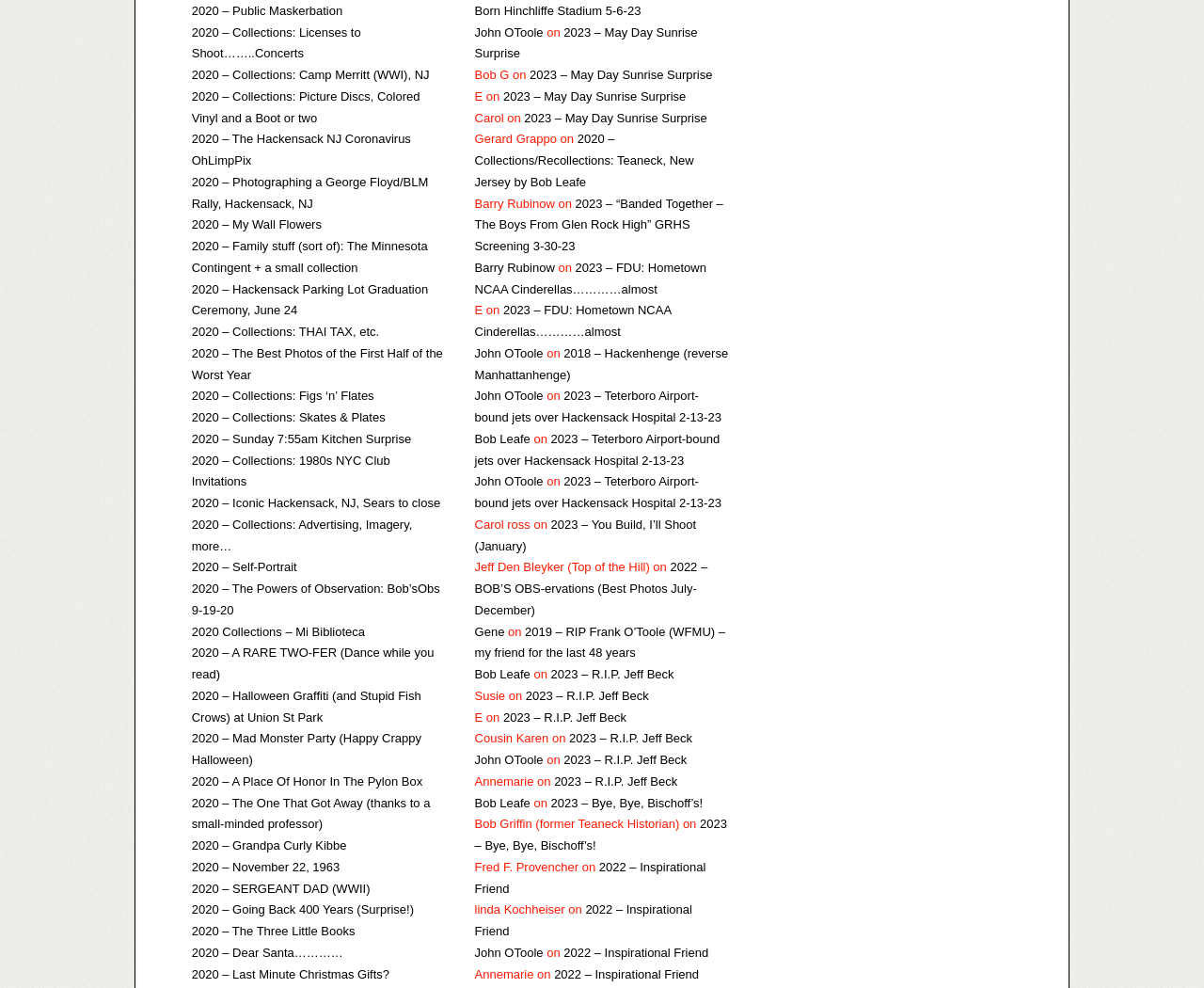Please find the bounding box coordinates of the element that needs to be clicked to perform the following instruction: "Open the image viewer". The bounding box coordinates should be four float numbers between 0 and 1, represented as [left, top, right, bottom].

None